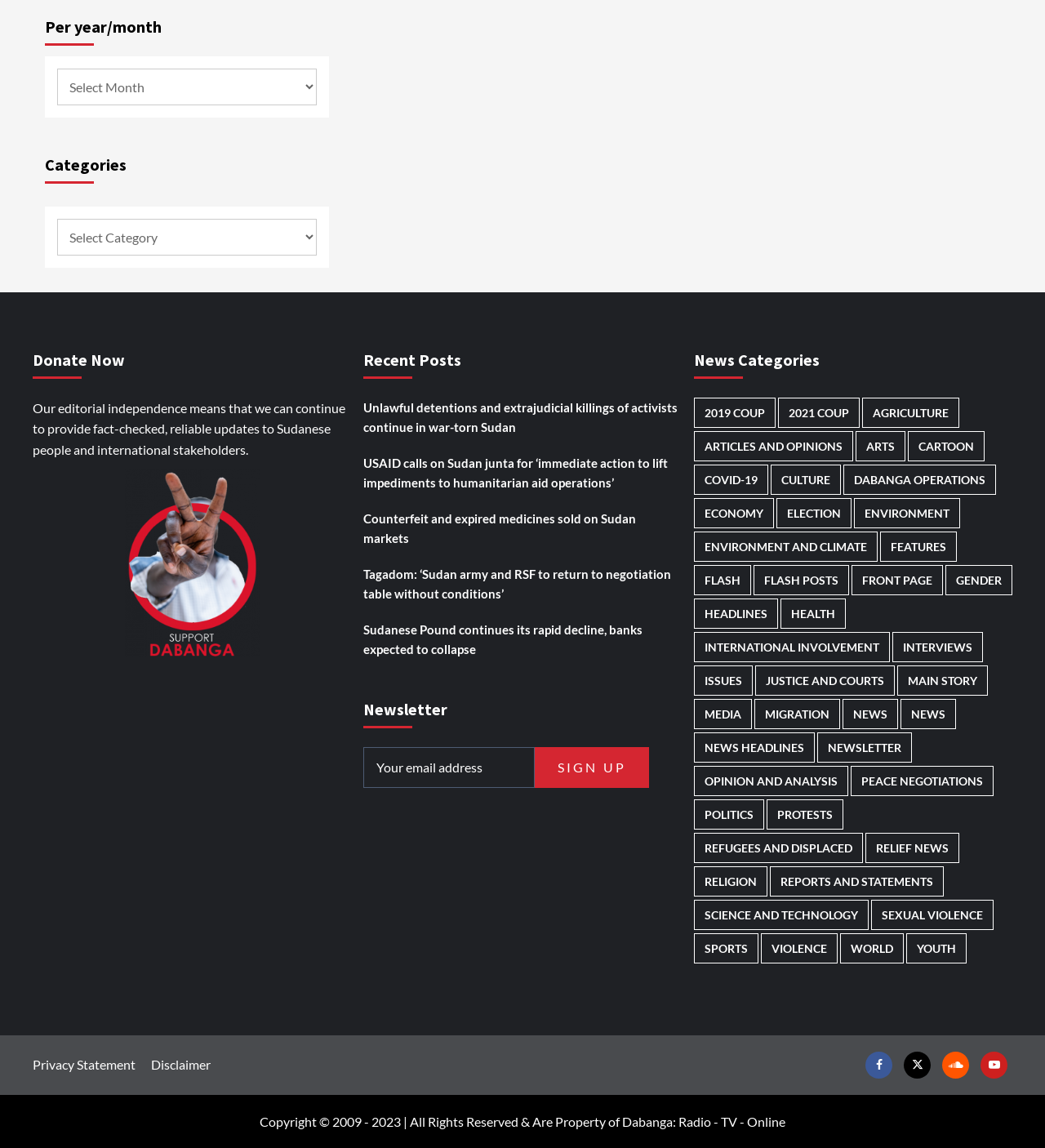Please find the bounding box coordinates in the format (top-left x, top-left y, bottom-right x, bottom-right y) for the given element description. Ensure the coordinates are floating point numbers between 0 and 1. Description: International involvement

[0.664, 0.55, 0.852, 0.577]